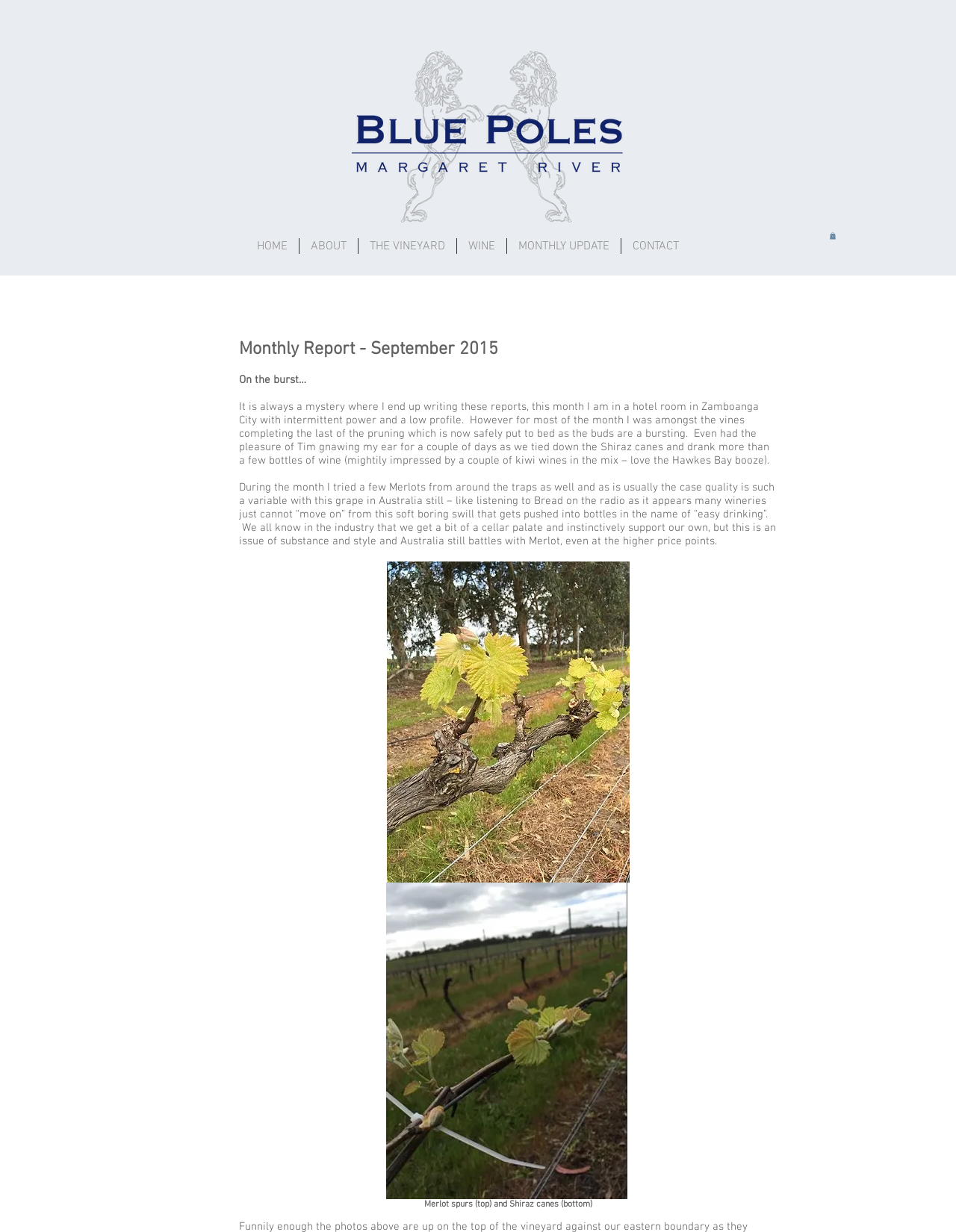Respond with a single word or phrase to the following question:
What type of grape is being discussed in the report?

Merlot and Shiraz